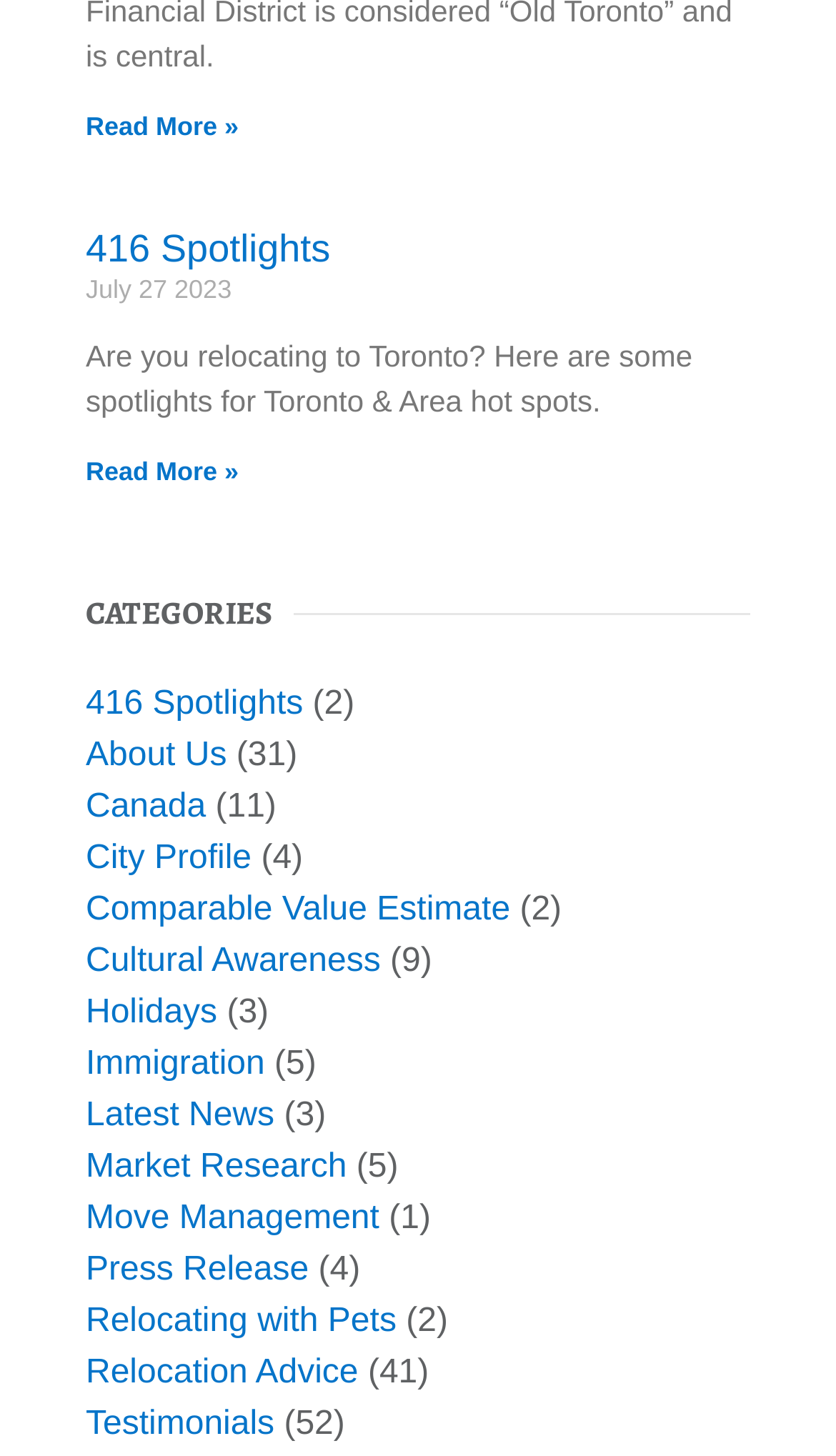Show the bounding box coordinates for the element that needs to be clicked to execute the following instruction: "View 416 Spotlights". Provide the coordinates in the form of four float numbers between 0 and 1, i.e., [left, top, right, bottom].

[0.103, 0.156, 0.395, 0.185]